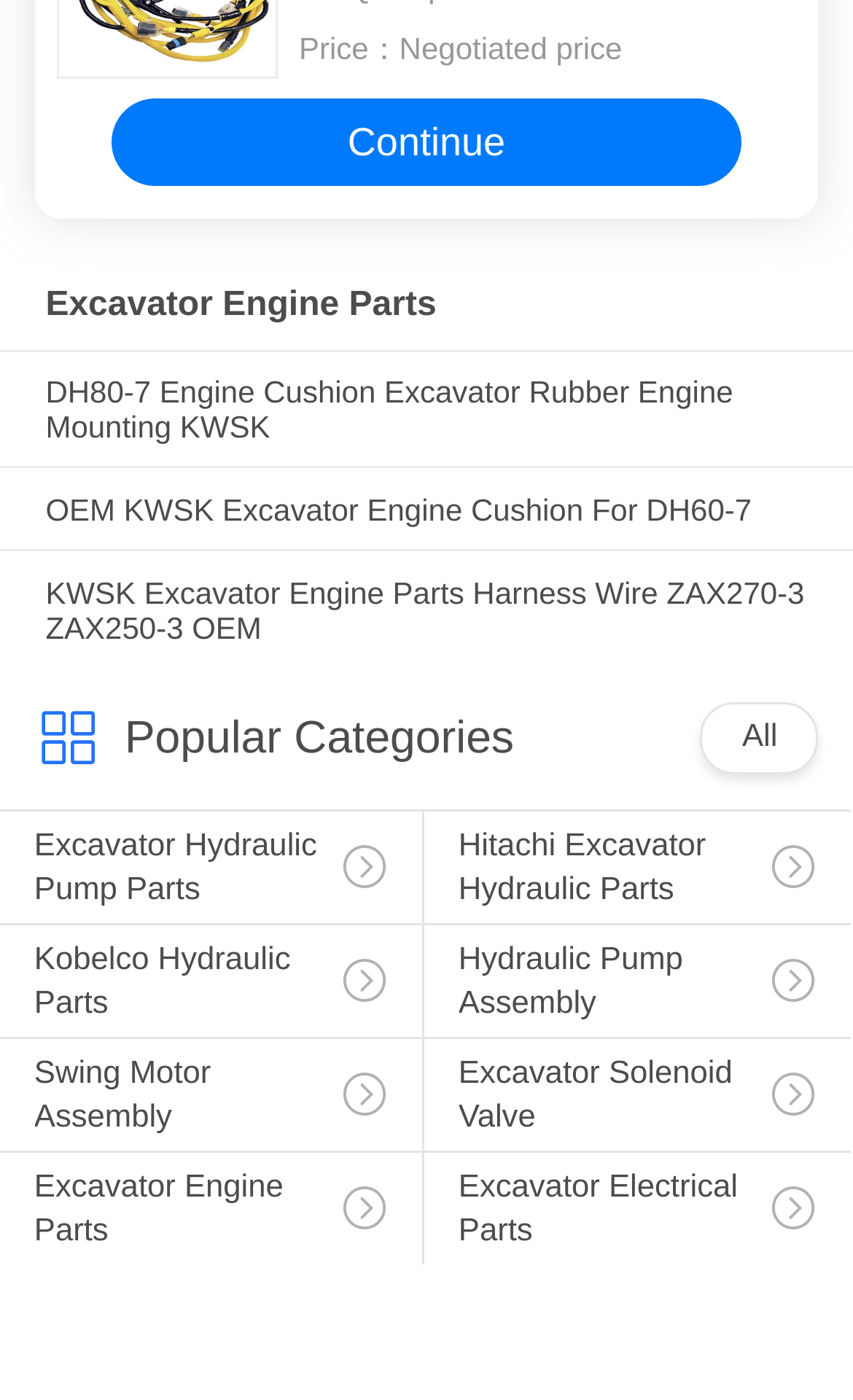Extract the bounding box coordinates for the UI element described as: "Continue".

[0.132, 0.089, 0.868, 0.152]